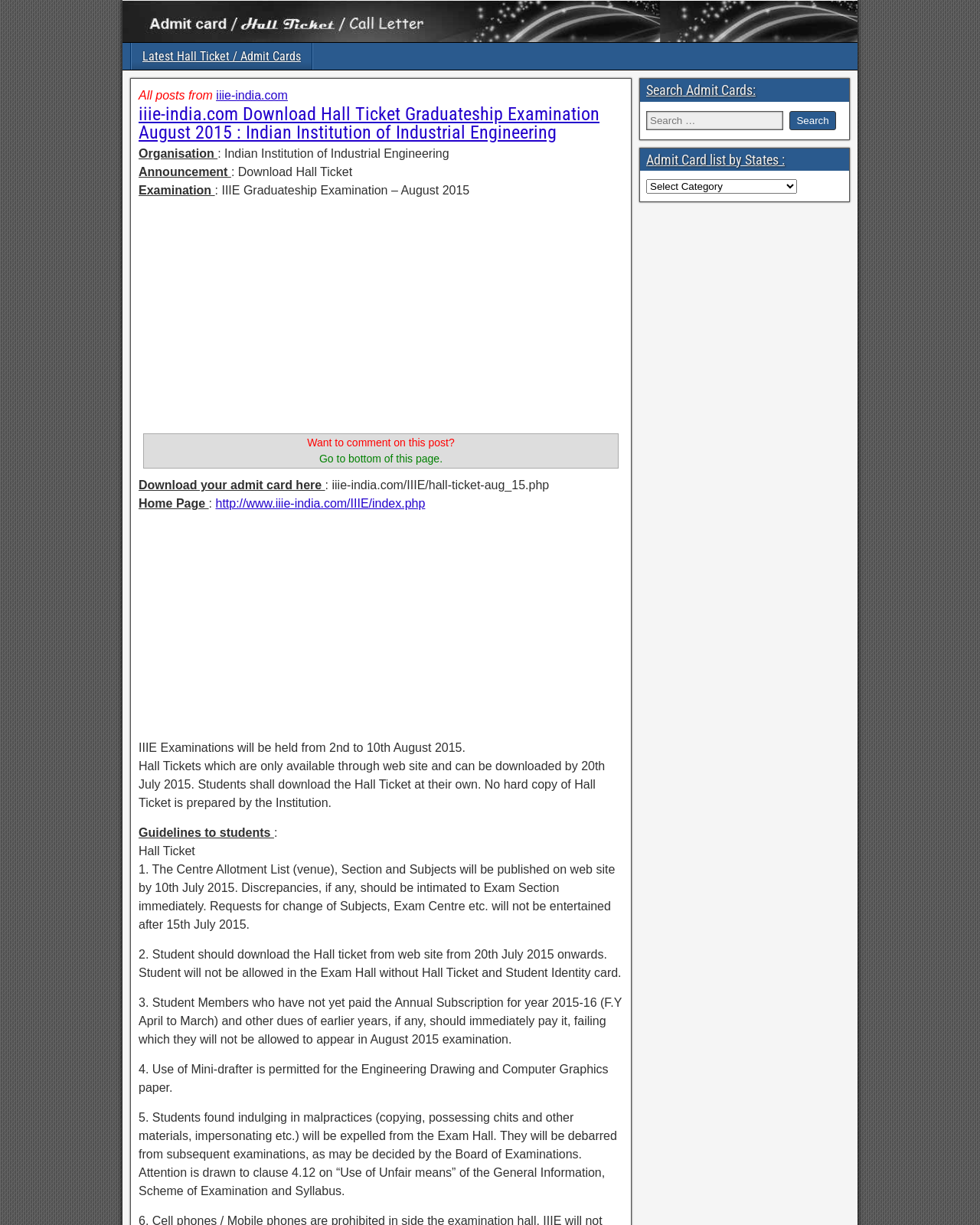What is the purpose of the search box?
Provide a detailed and well-explained answer to the question.

The search box on the webpage is provided to search for admit cards, allowing students to easily find and download their hall tickets for the IIIE Graduateship Examination.